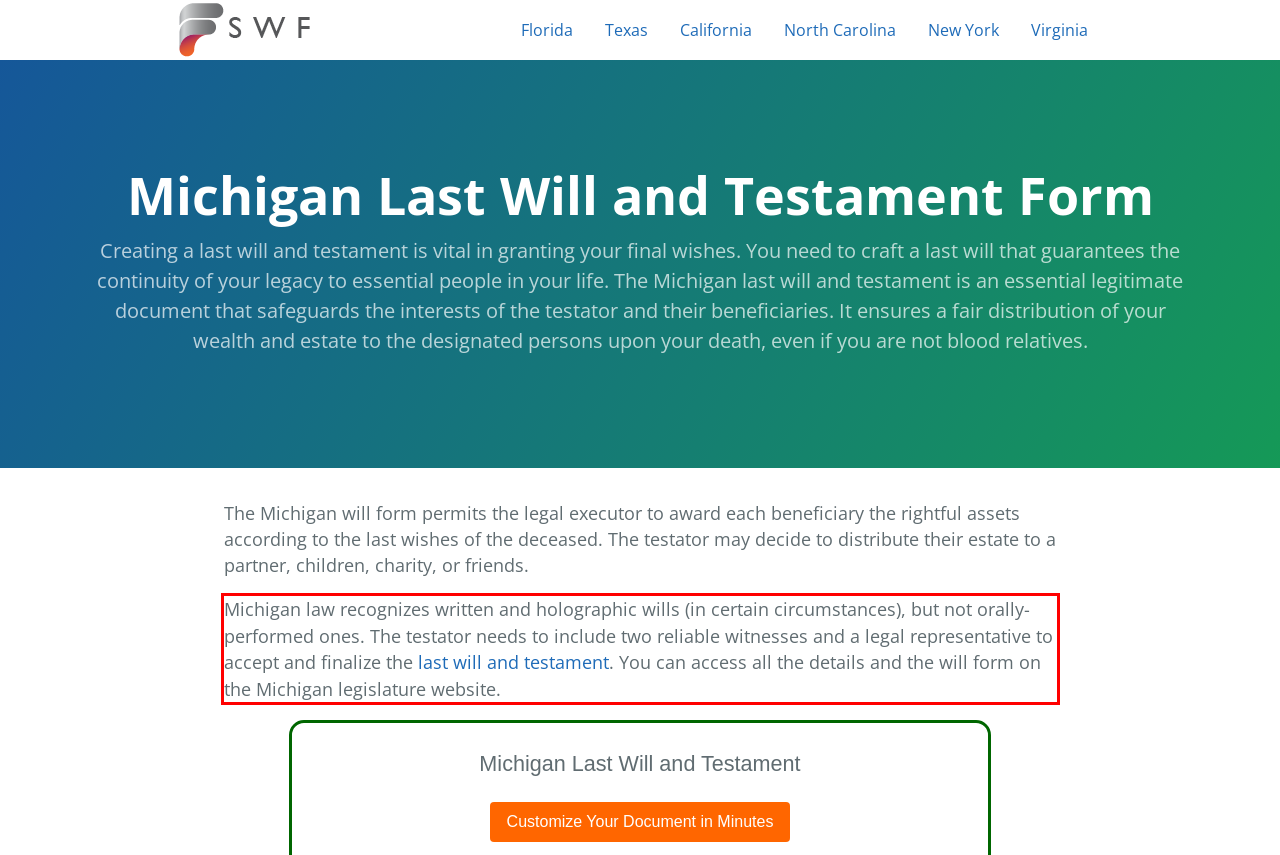Using OCR, extract the text content found within the red bounding box in the given webpage screenshot.

Michigan law recognizes written and holographic wills (in certain circumstances), but not orally-performed ones. The testator needs to include two reliable witnesses and a legal representative to accept and finalize the last will and testament. You can access all the details and the will form on the Michigan legislature website.